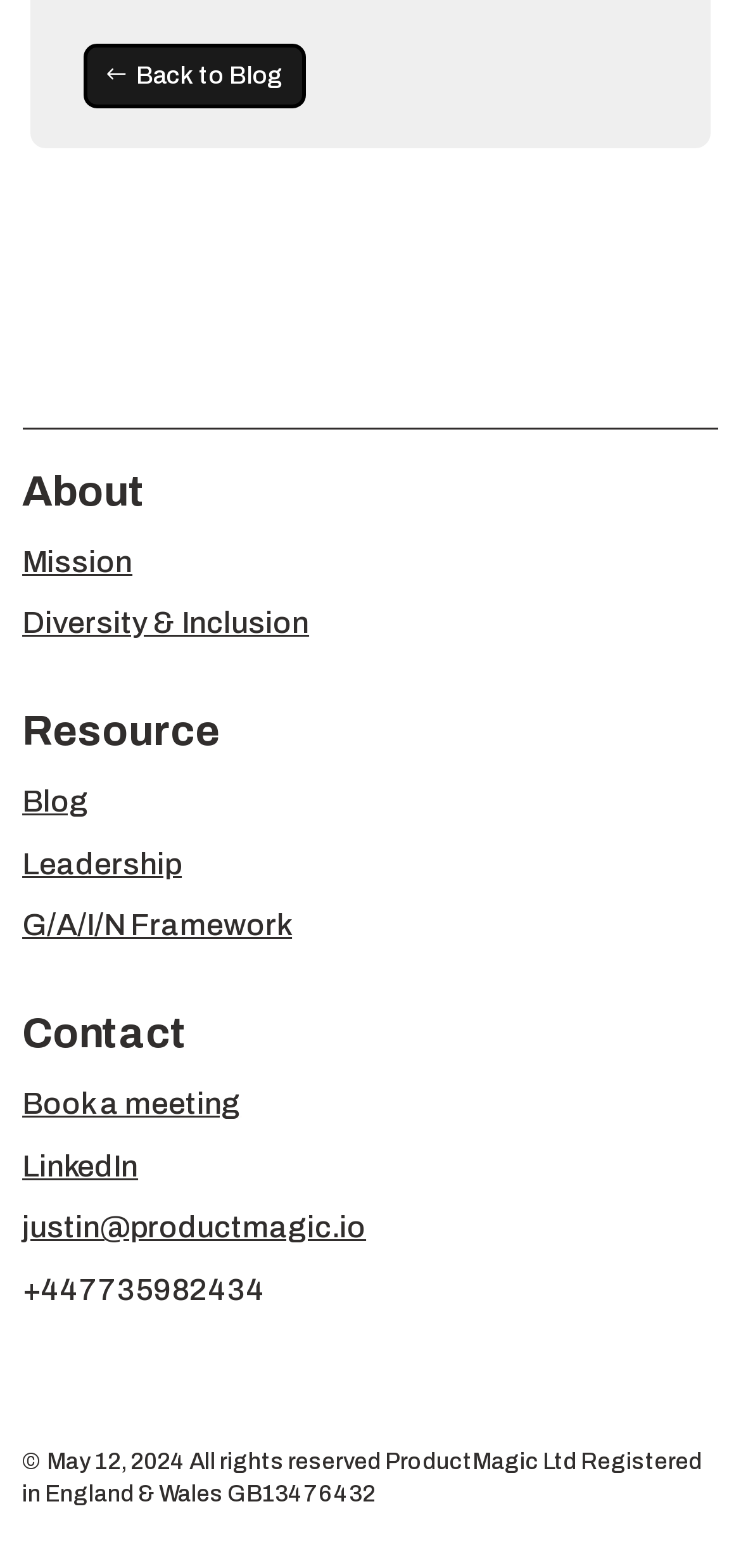Provide a brief response to the question below using a single word or phrase: 
How many links are there under the 'About' section?

2